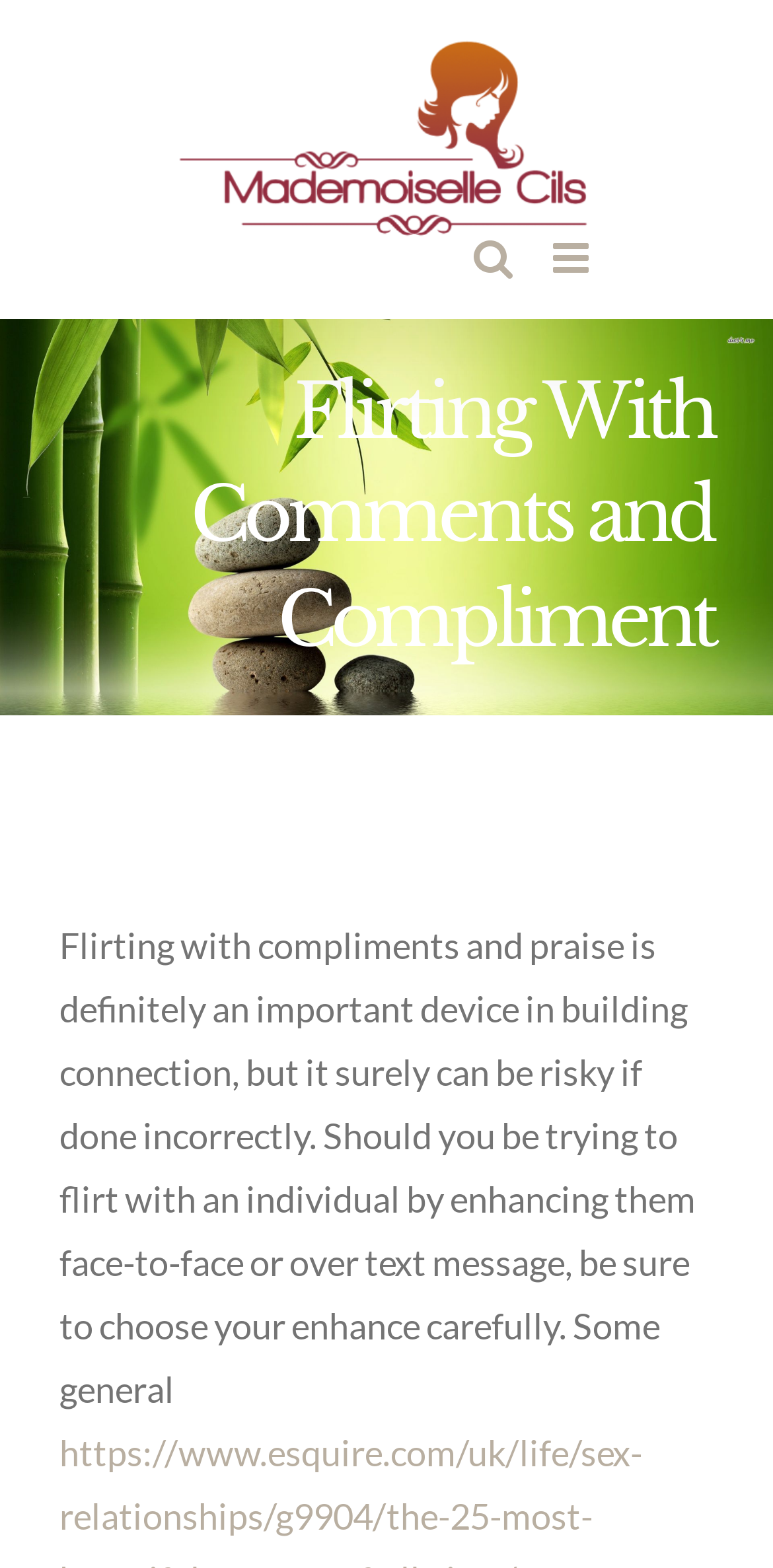From the details in the image, provide a thorough response to the question: What is the topic of the article?

I found the topic of the article by reading the static text element, which describes the importance of flirting with compliments and praise in building connections. This suggests that the article is about flirting with compliments and praise.